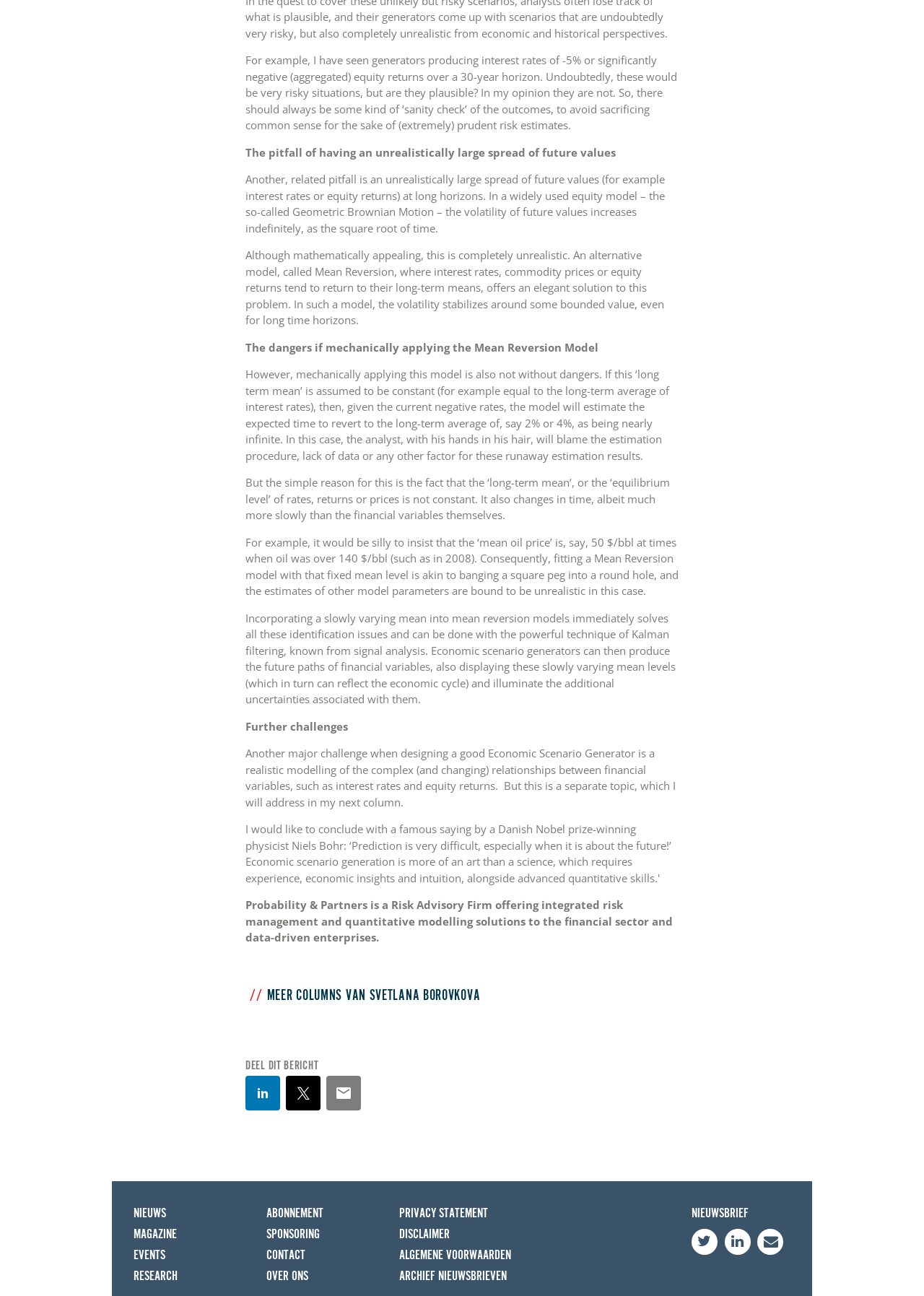What is the author's intention in the next column?
Observe the image and answer the question with a one-word or short phrase response.

To address relationships between financial variables